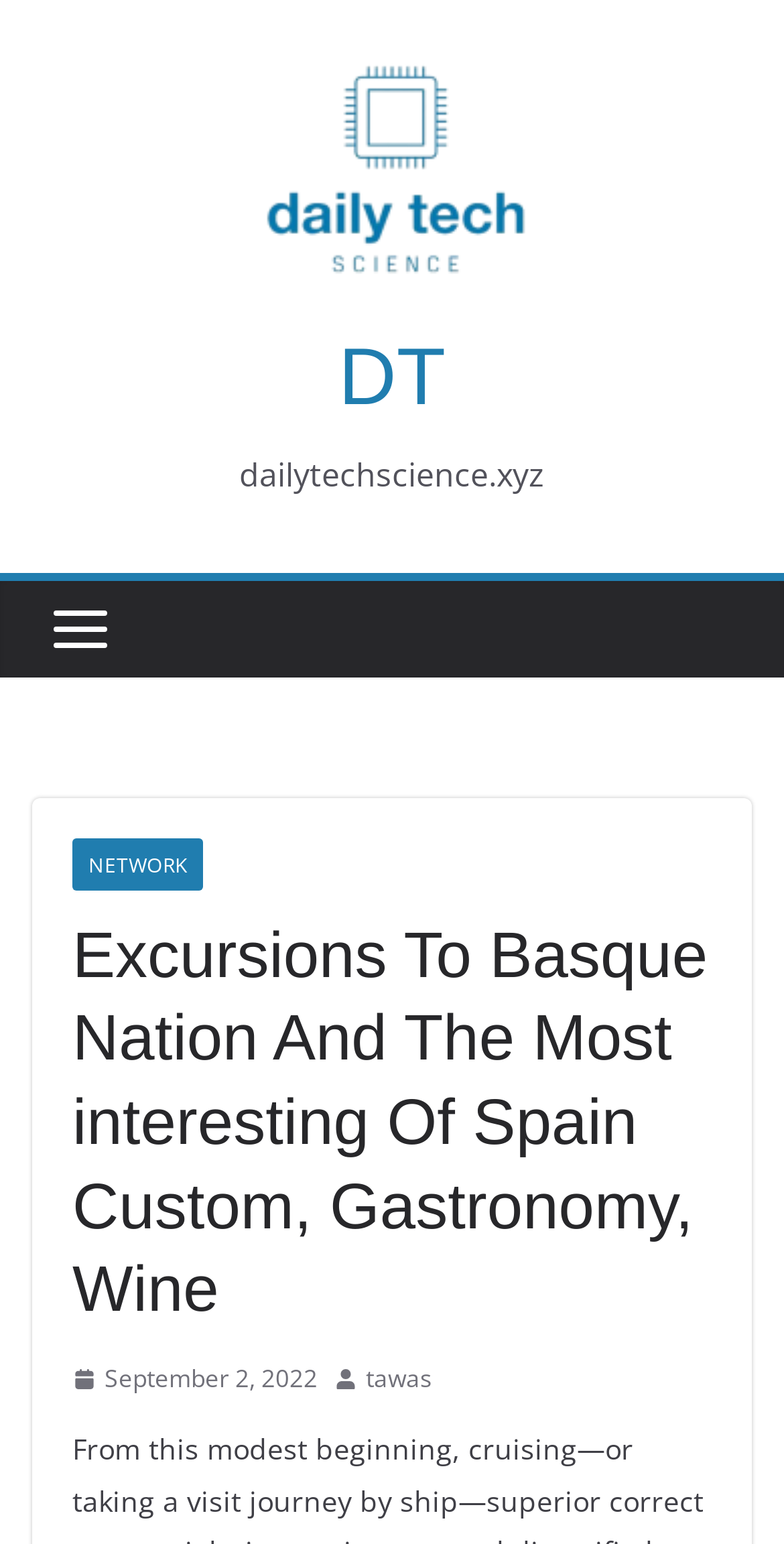What is the name of the website?
Examine the webpage screenshot and provide an in-depth answer to the question.

The website's name is mentioned in the static text element, which is 'dailytechscience.xyz'. This suggests that the webpage is part of the dailytechscience.xyz website.